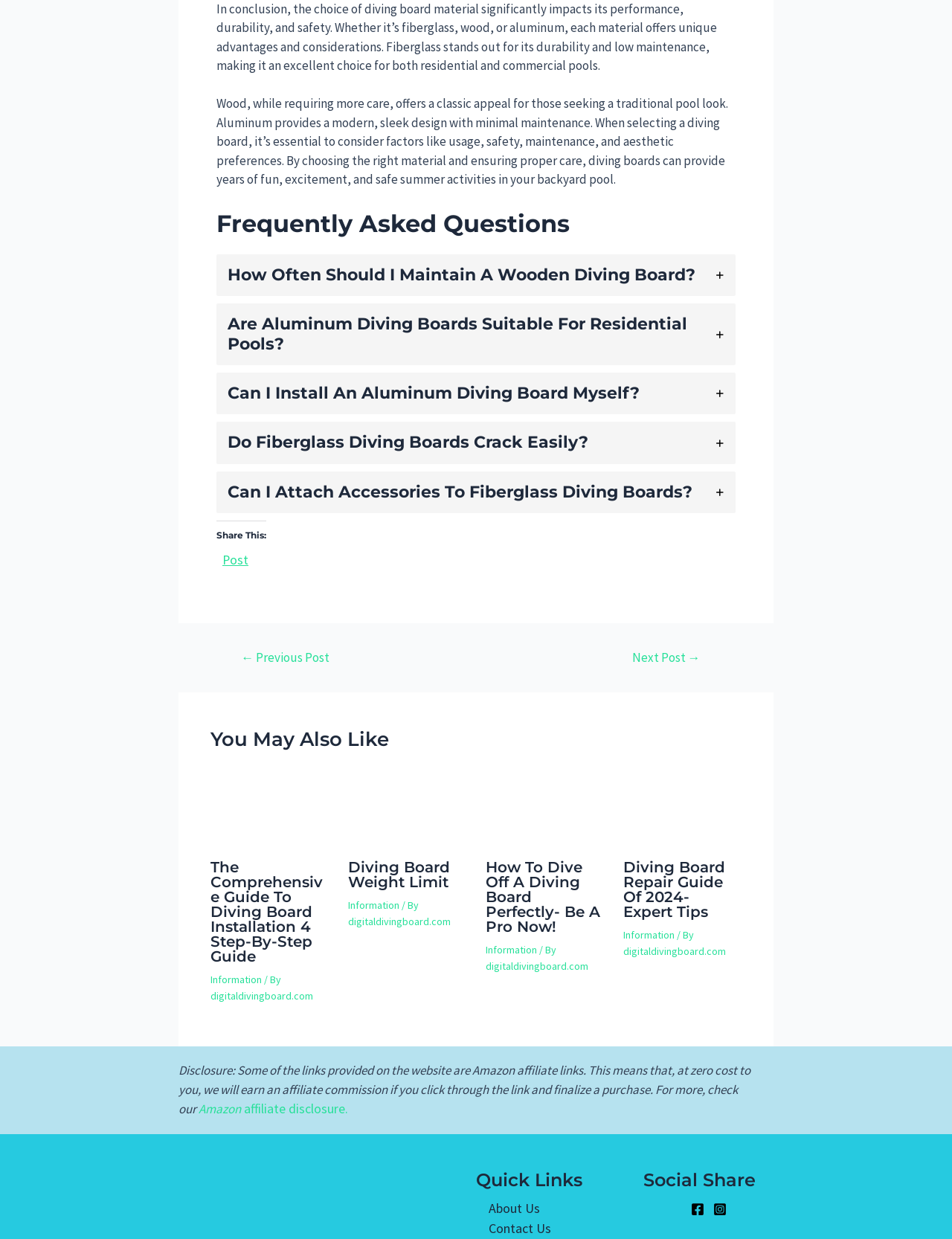Utilize the details in the image to give a detailed response to the question: What are the three types of diving boards mentioned?

The webpage mentions three types of diving boards: Wood, Aluminum, and Fiberglass. This can be inferred from the text 'Wood, while requiring more care, offers a classic appeal for those seeking a traditional pool look. Aluminum provides a modern, sleek design with minimal maintenance.' and the tablist containing questions about each type.